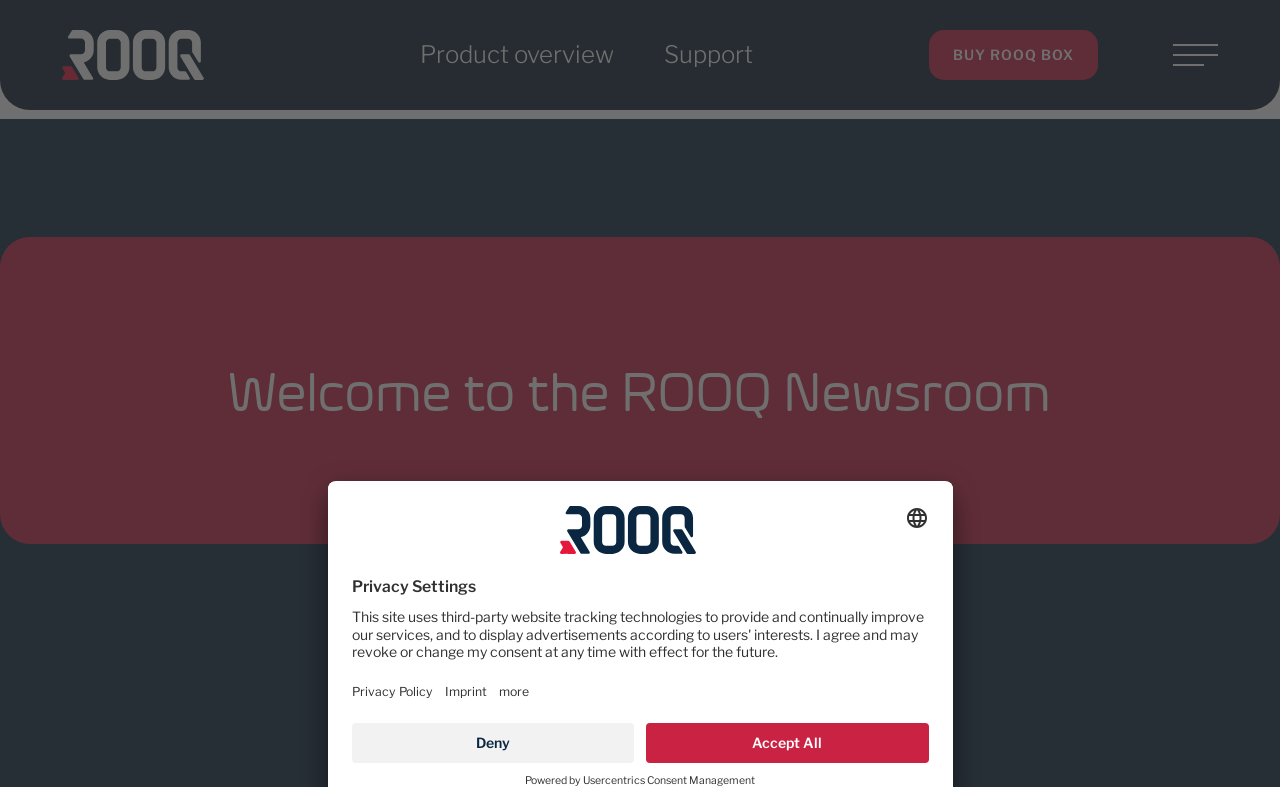Given the description "Accept All", determine the bounding box of the corresponding UI element.

[0.505, 0.918, 0.725, 0.969]